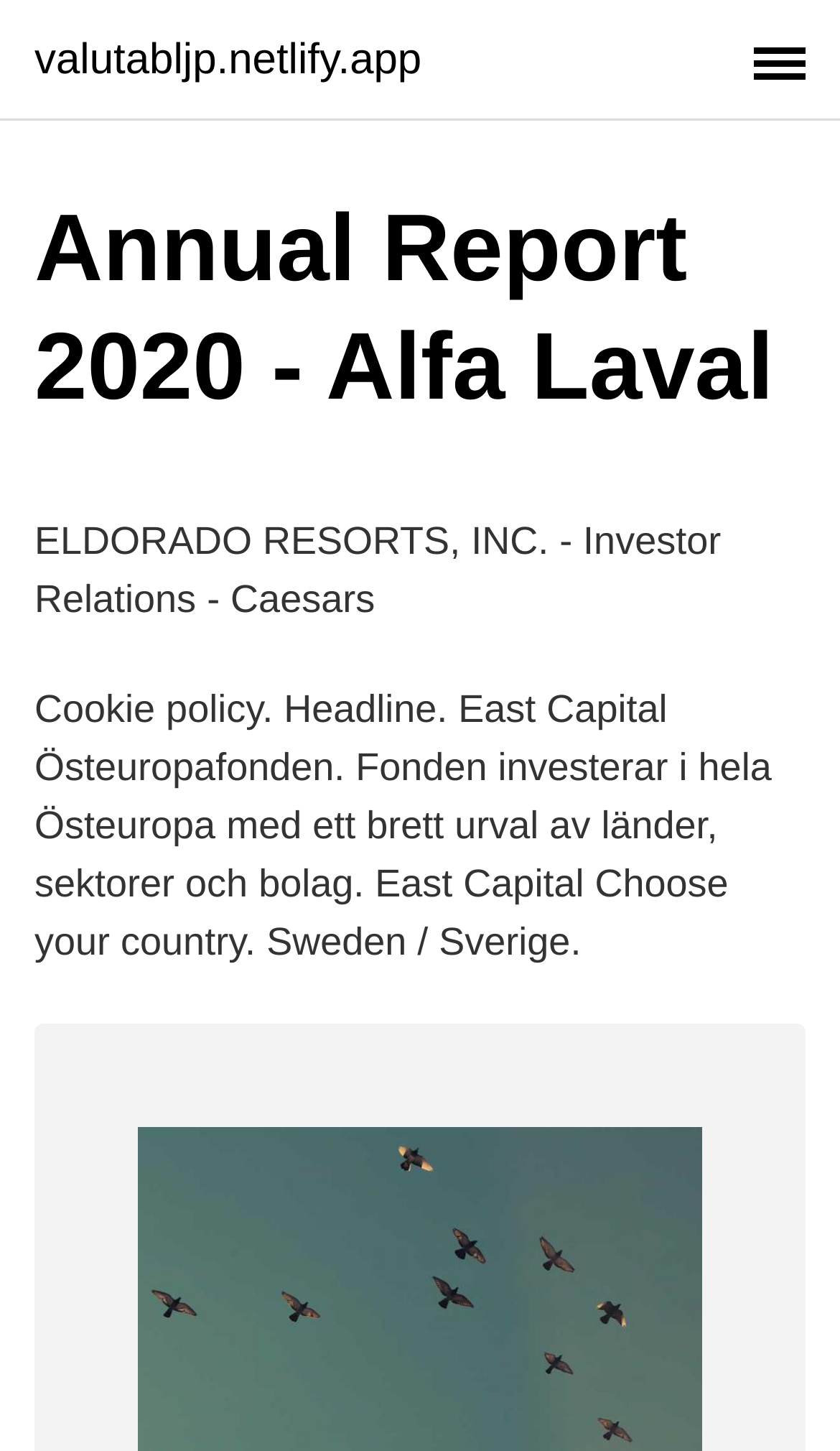Extract the main title from the webpage.

Annual Report 2020 - Alfa Laval